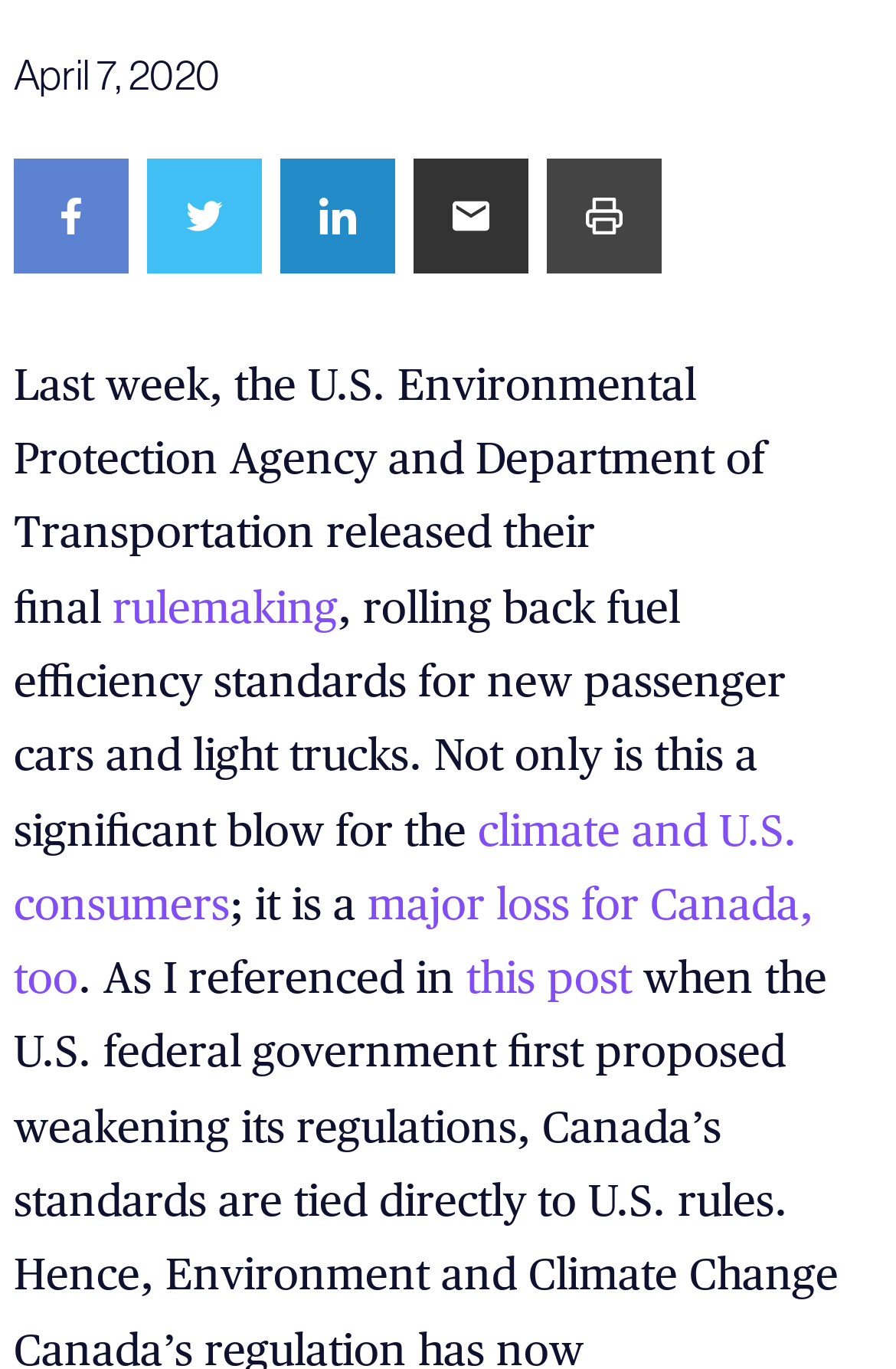Kindly provide the bounding box coordinates of the section you need to click on to fulfill the given instruction: "View on Twitter".

[0.164, 0.115, 0.292, 0.199]